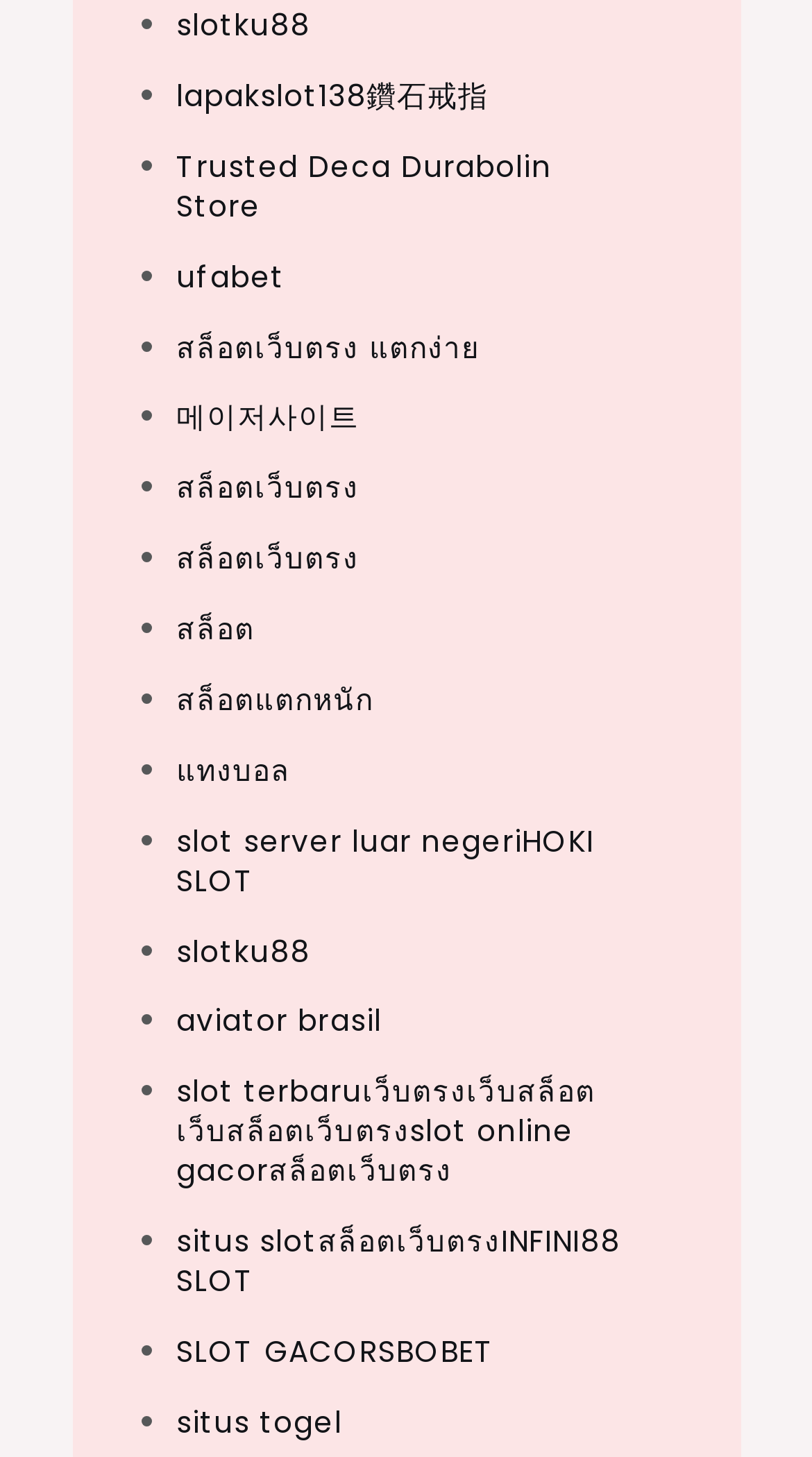Determine the bounding box coordinates for the UI element matching this description: "เว็บสล็อต".

[0.575, 0.735, 0.733, 0.764]